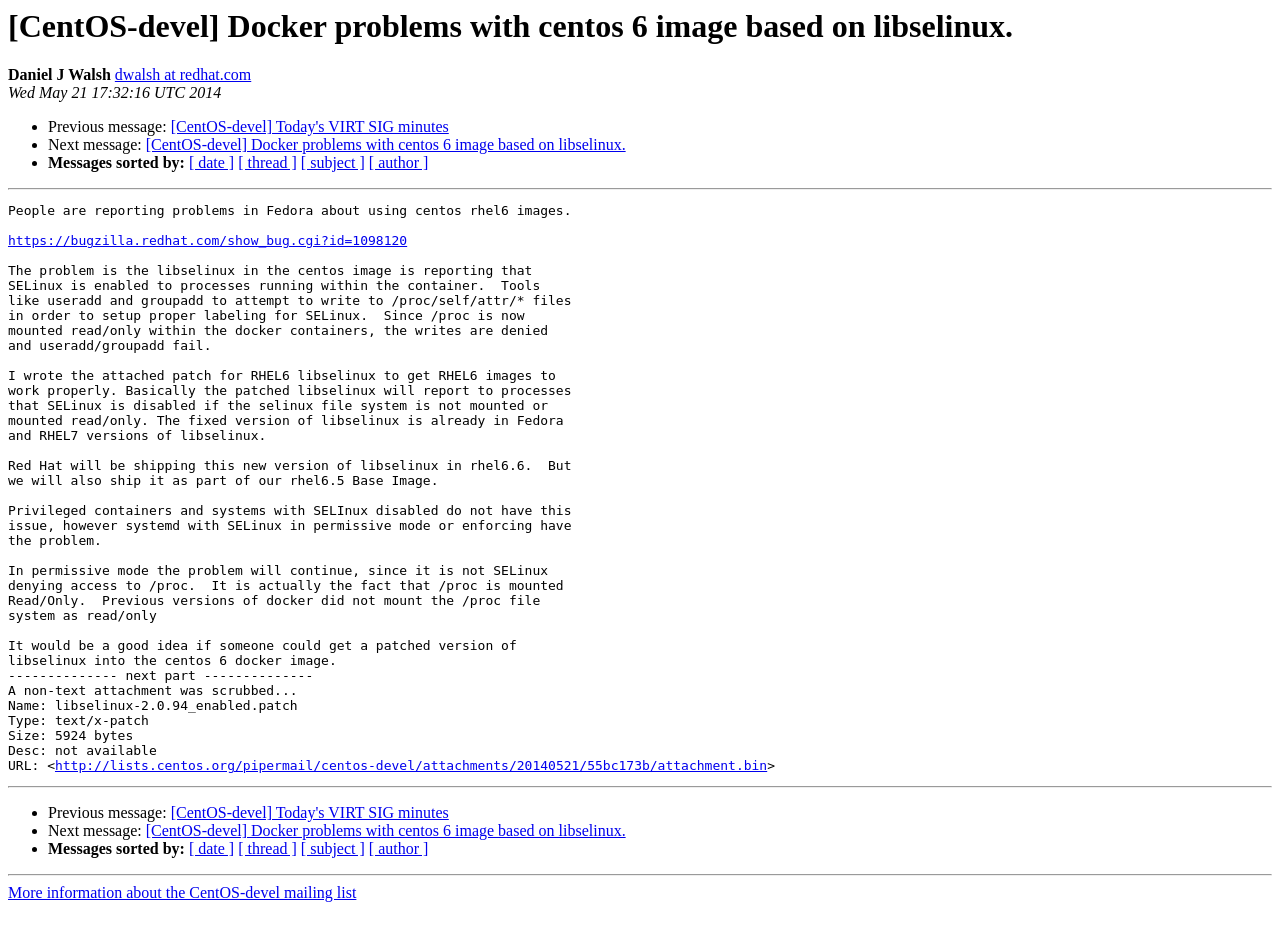Determine the bounding box coordinates for the element that should be clicked to follow this instruction: "Sort messages by date". The coordinates should be given as four float numbers between 0 and 1, in the format [left, top, right, bottom].

[0.148, 0.162, 0.183, 0.18]